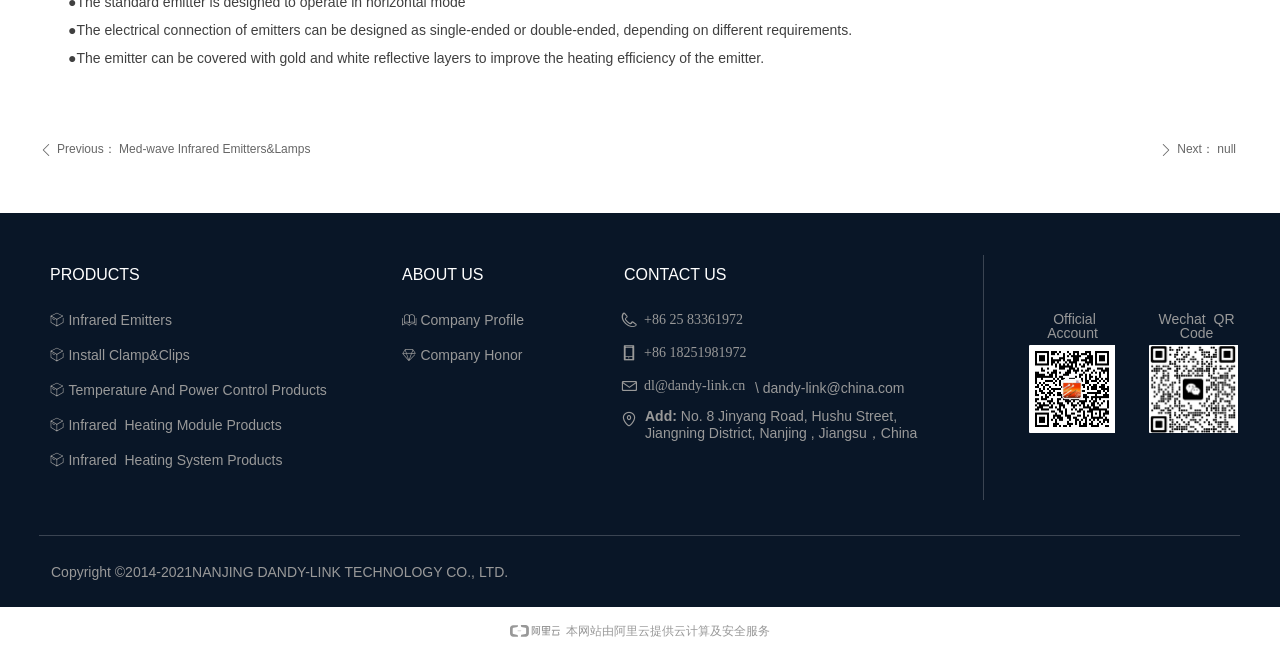Locate the UI element described by ꁡ Company Profile in the provided webpage screenshot. Return the bounding box coordinates in the format (top-left x, top-left y, bottom-right x, bottom-right y), ensuring all values are between 0 and 1.

[0.306, 0.47, 0.443, 0.524]